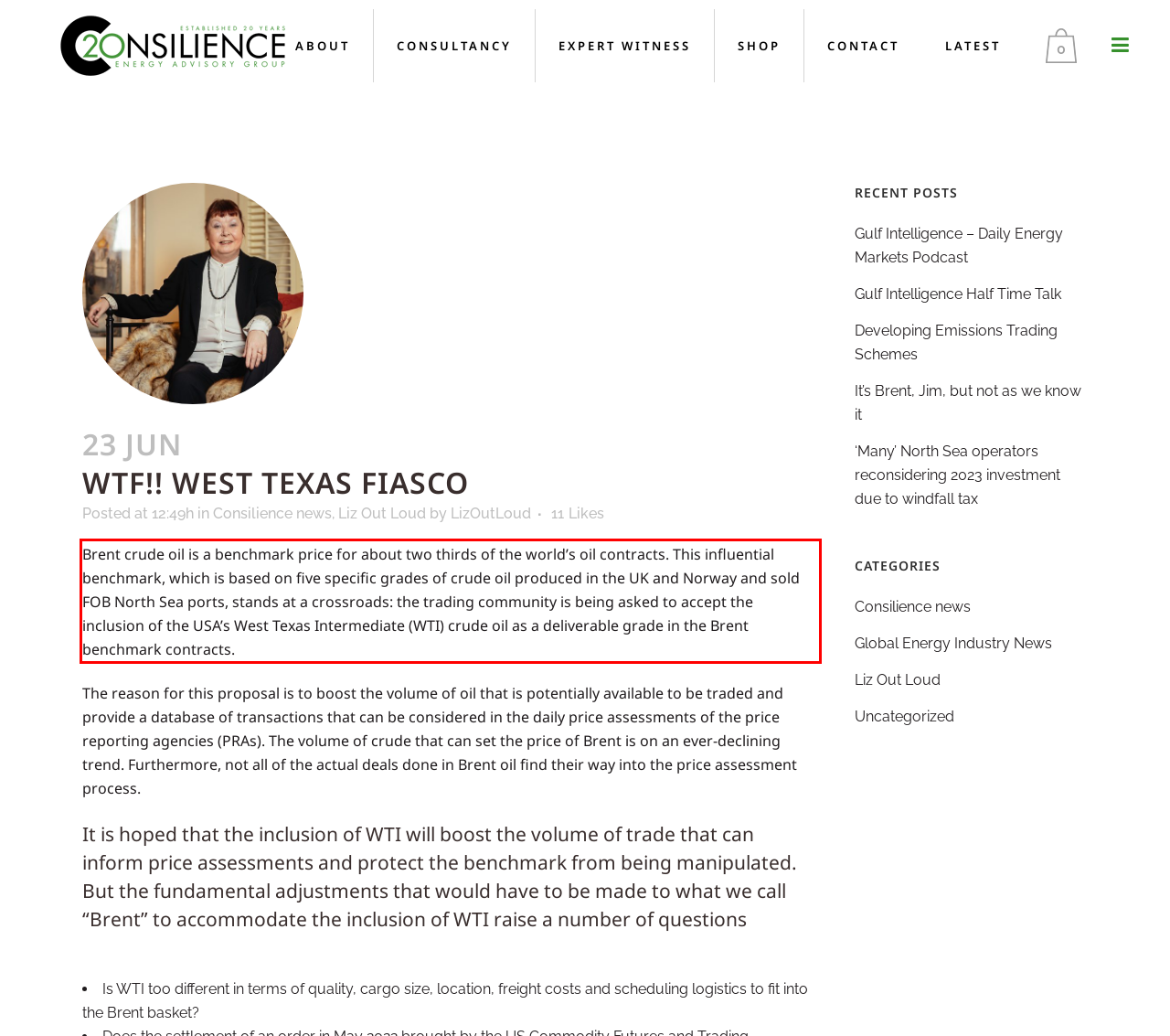From the given screenshot of a webpage, identify the red bounding box and extract the text content within it.

Brent crude oil is a benchmark price for about two thirds of the world’s oil contracts. This influential benchmark, which is based on five specific grades of crude oil produced in the UK and Norway and sold FOB North Sea ports, stands at a crossroads: the trading community is being asked to accept the inclusion of the USA’s West Texas Intermediate (WTI) crude oil as a deliverable grade in the Brent benchmark contracts.